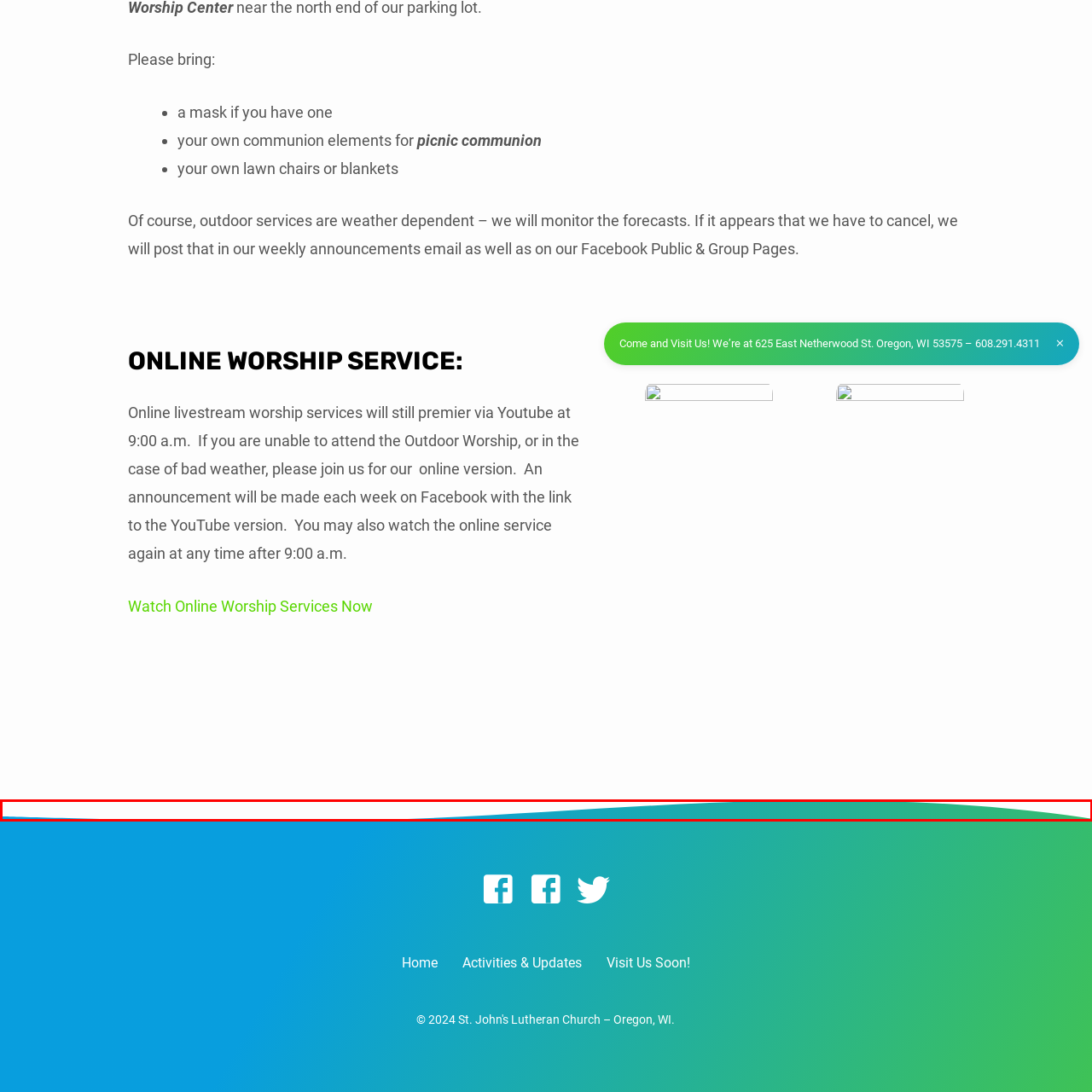Carefully scrutinize the image within the red border and generate a detailed answer to the following query, basing your response on the visual content:
How will updates about the event be communicated?

The event is contingent on weather conditions, with assurance that updates will be communicated through weekly announcements and social media channels if any changes occur, to keep attendees informed and engaged.